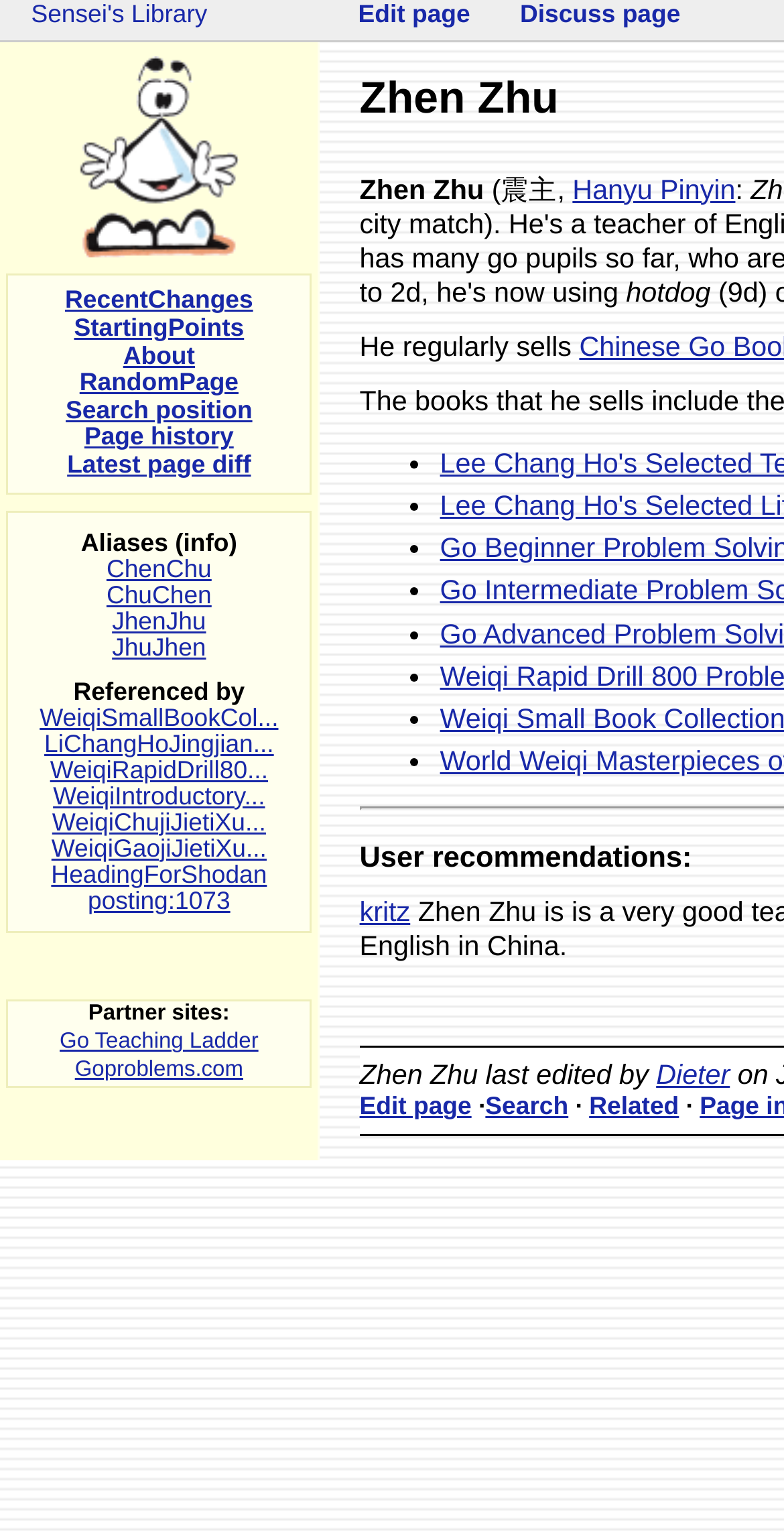What is the last edited date of the page?
Please answer the question as detailed as possible.

Although the page mentions 'Zhen Zhu last edited by Dieter', it does not provide a specific date for when the page was last edited.